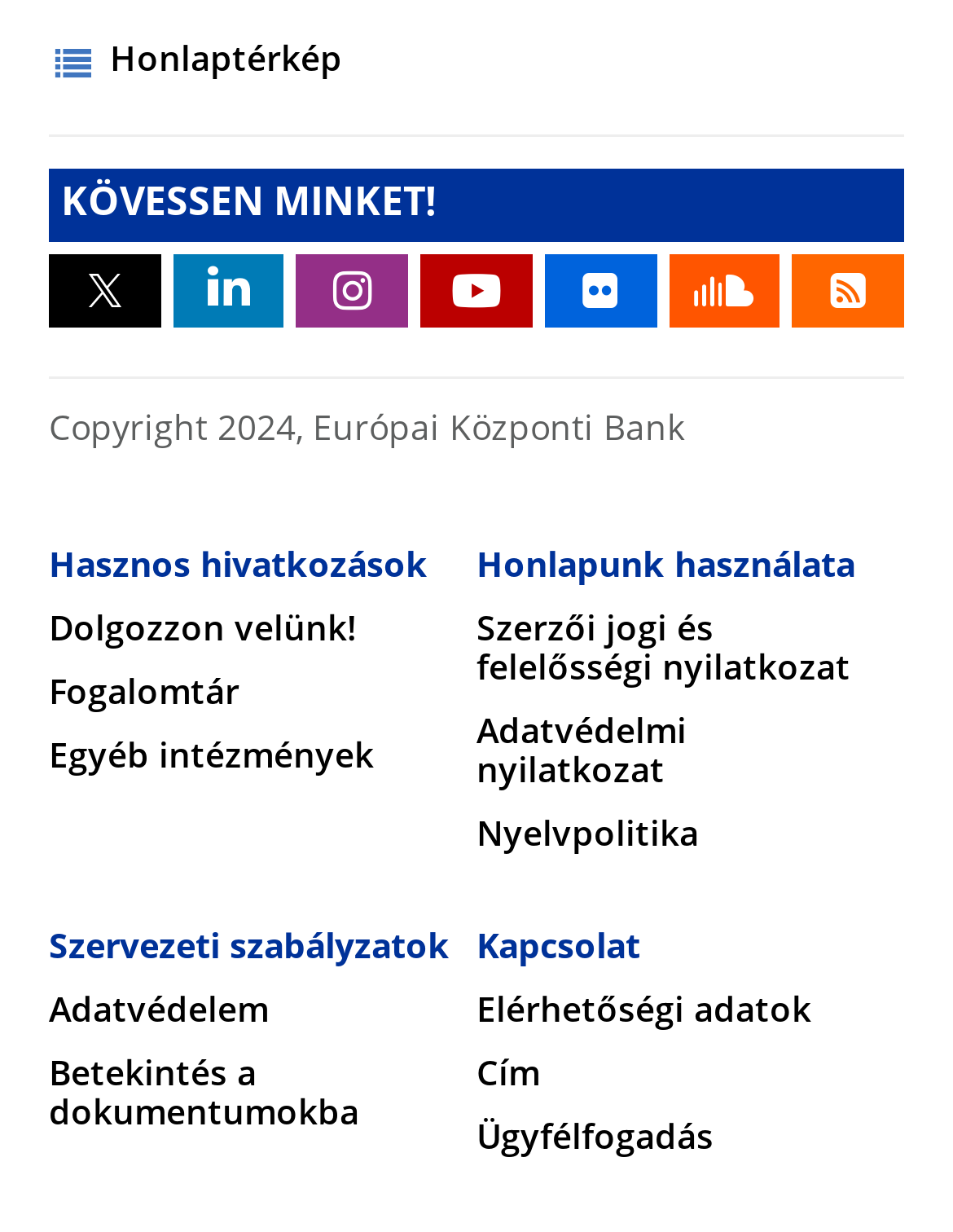What is the title of the section that contains the link 'Adatvédelem'?
Use the information from the screenshot to give a comprehensive response to the question.

I found the link 'Adatvédelem' and looked at the surrounding elements to find the title of the section, which is the StaticText element 'Szervezeti szabályzatok'.